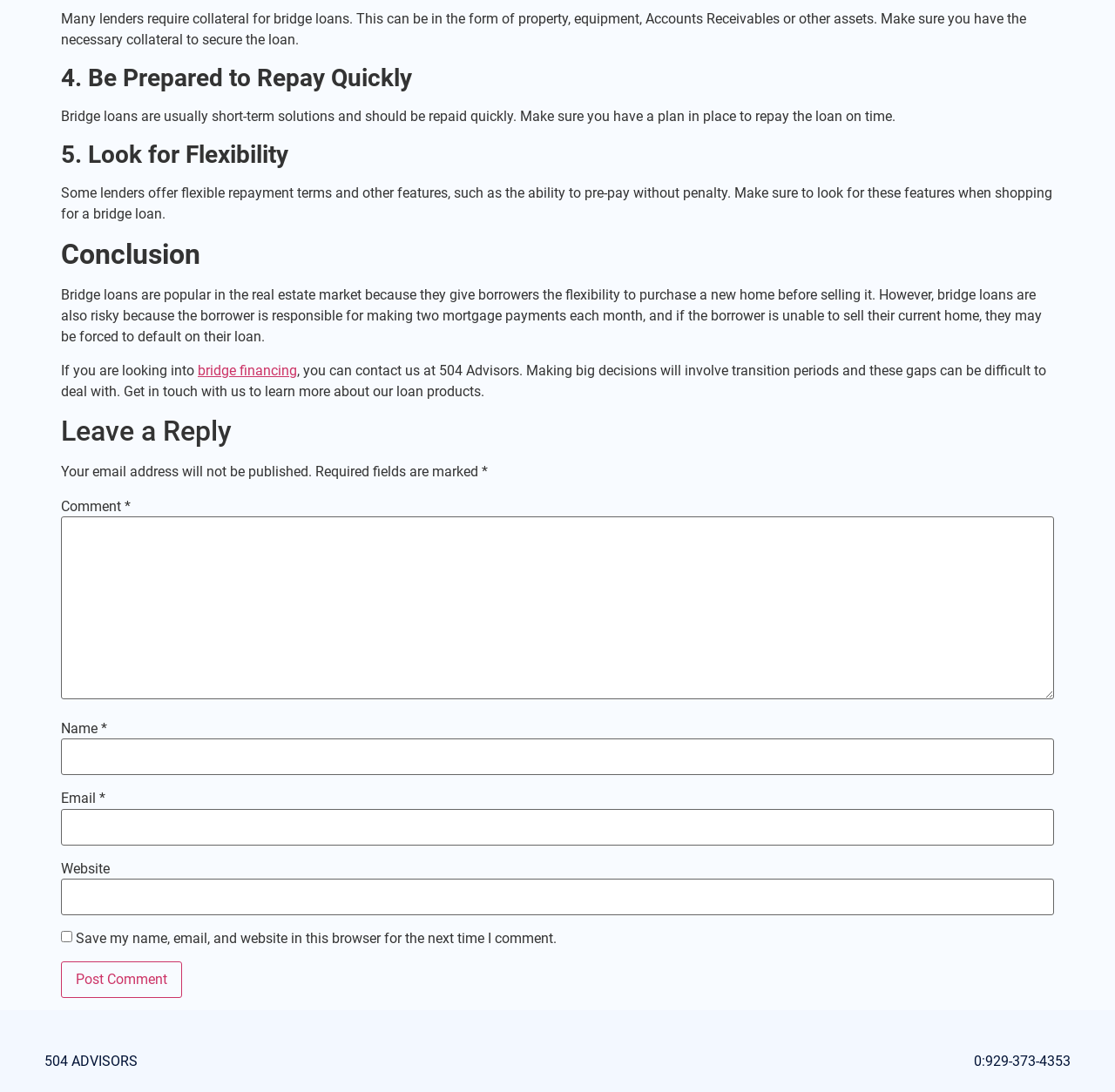What should borrowers have to secure a bridge loan?
Please respond to the question with as much detail as possible.

The webpage states that many lenders require collateral for bridge loans, which can be in the form of property, equipment, Accounts Receivables, or other assets.